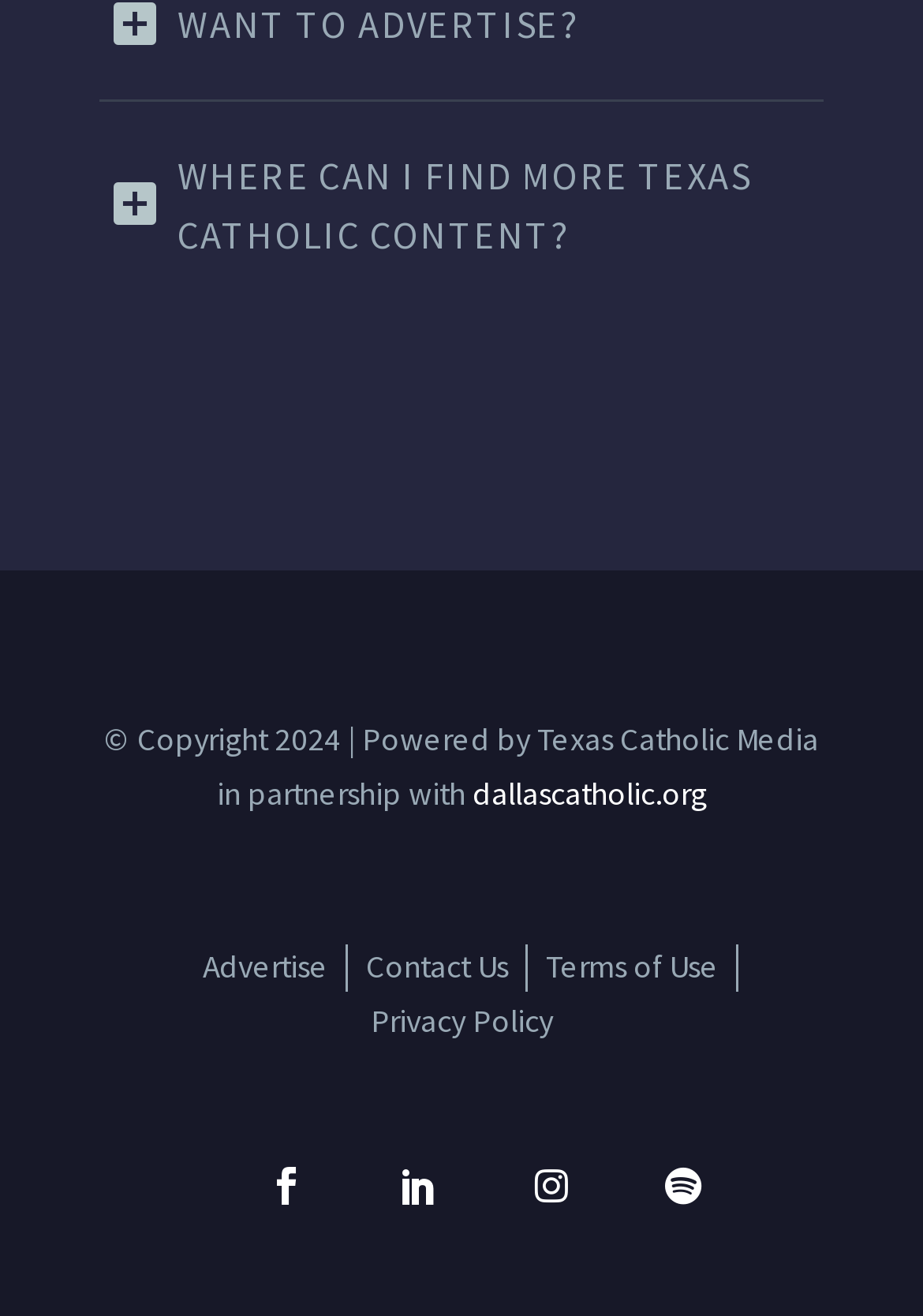Indicate the bounding box coordinates of the clickable region to achieve the following instruction: "contact professor via email."

None